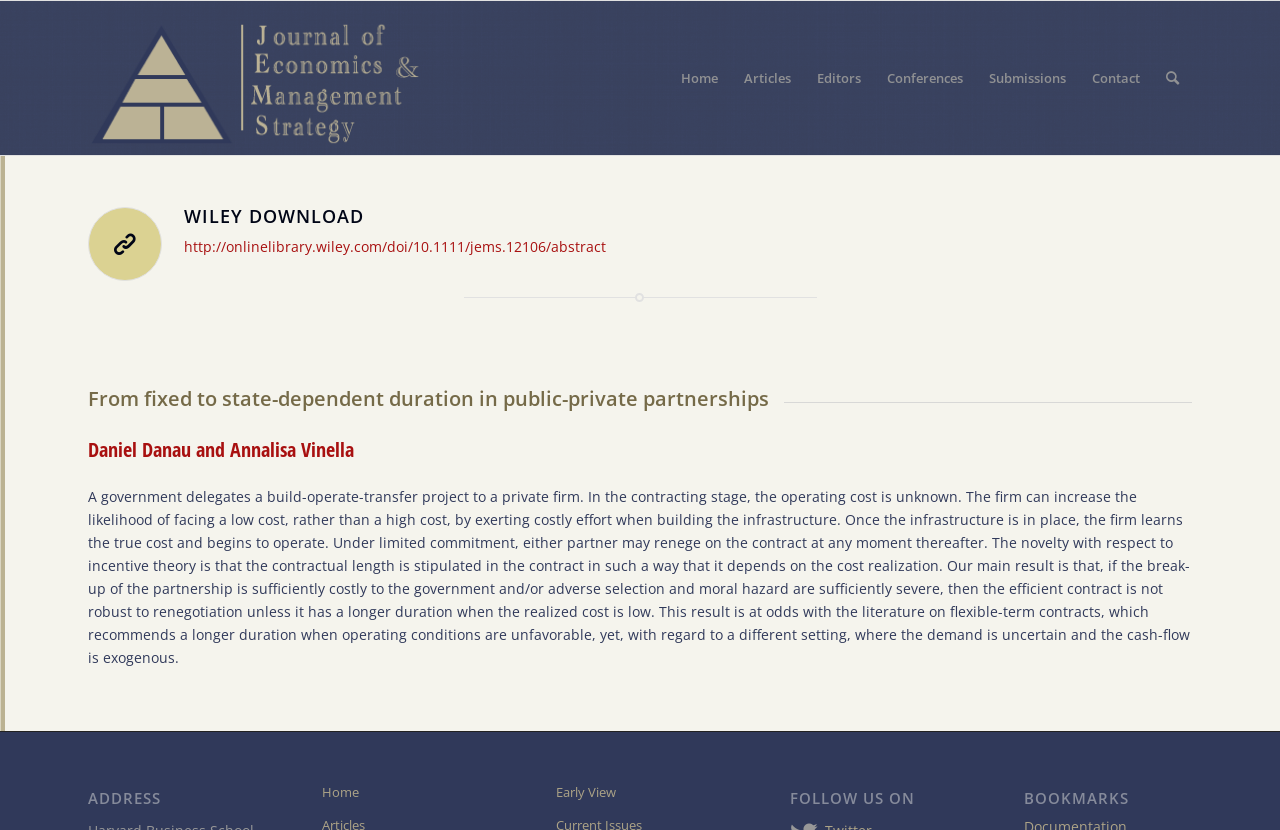Identify the bounding box coordinates of the section to be clicked to complete the task described by the following instruction: "Contact the journal". The coordinates should be four float numbers between 0 and 1, formatted as [left, top, right, bottom].

[0.843, 0.001, 0.9, 0.187]